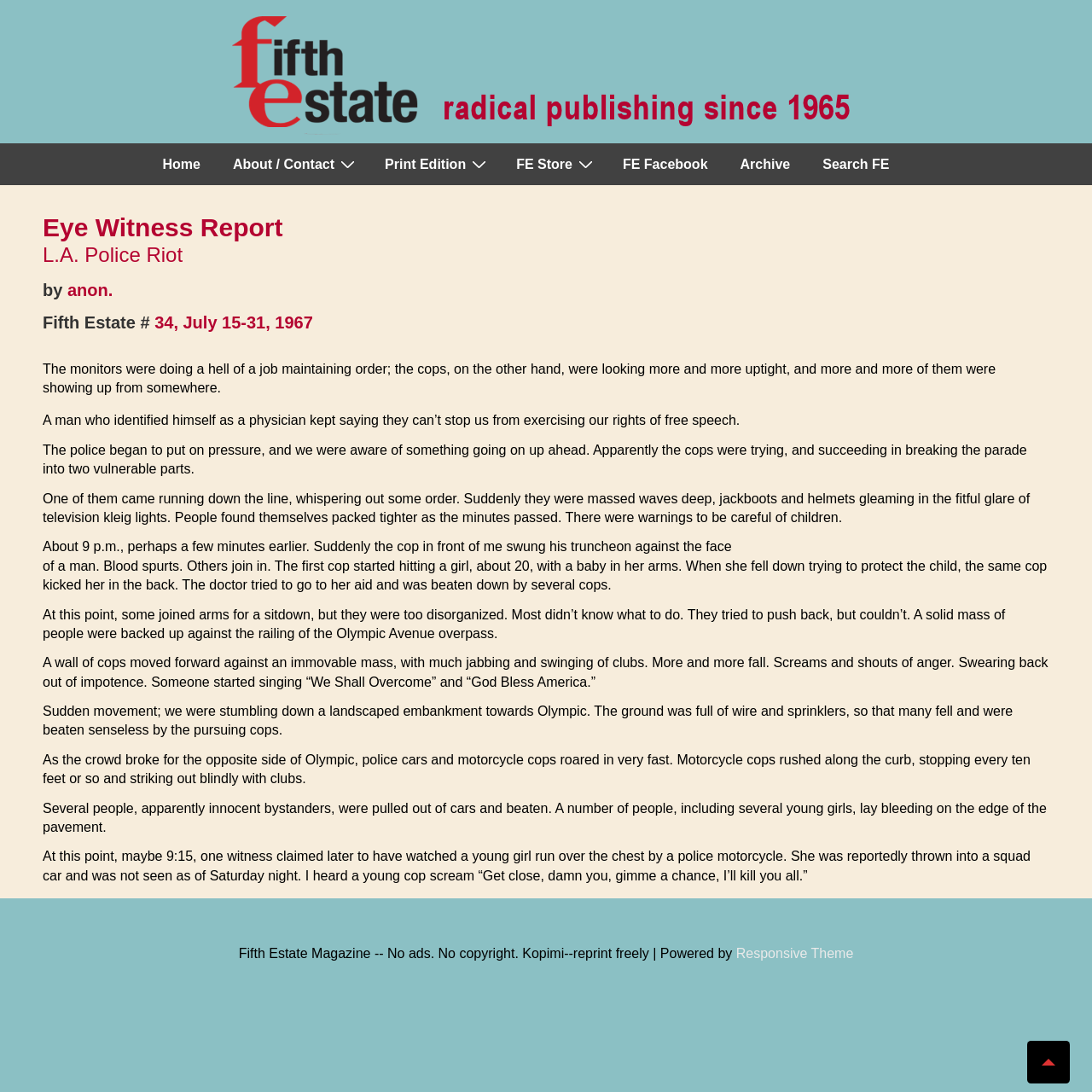Generate the text content of the main heading of the webpage.

Eye Witness Report